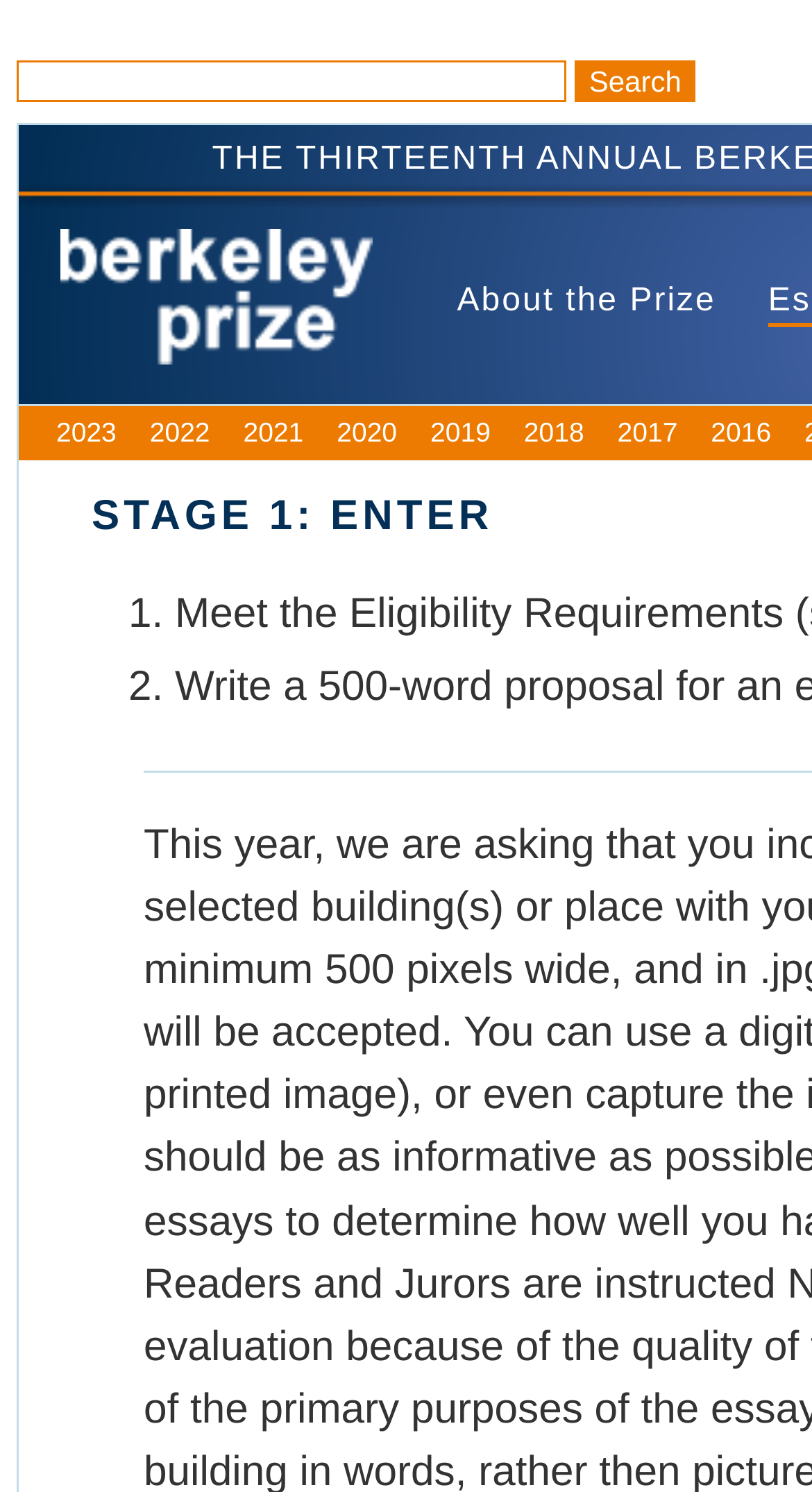Predict the bounding box of the UI element based on the description: "About the Prize". The coordinates should be four float numbers between 0 and 1, formatted as [left, top, right, bottom].

[0.563, 0.187, 0.882, 0.216]